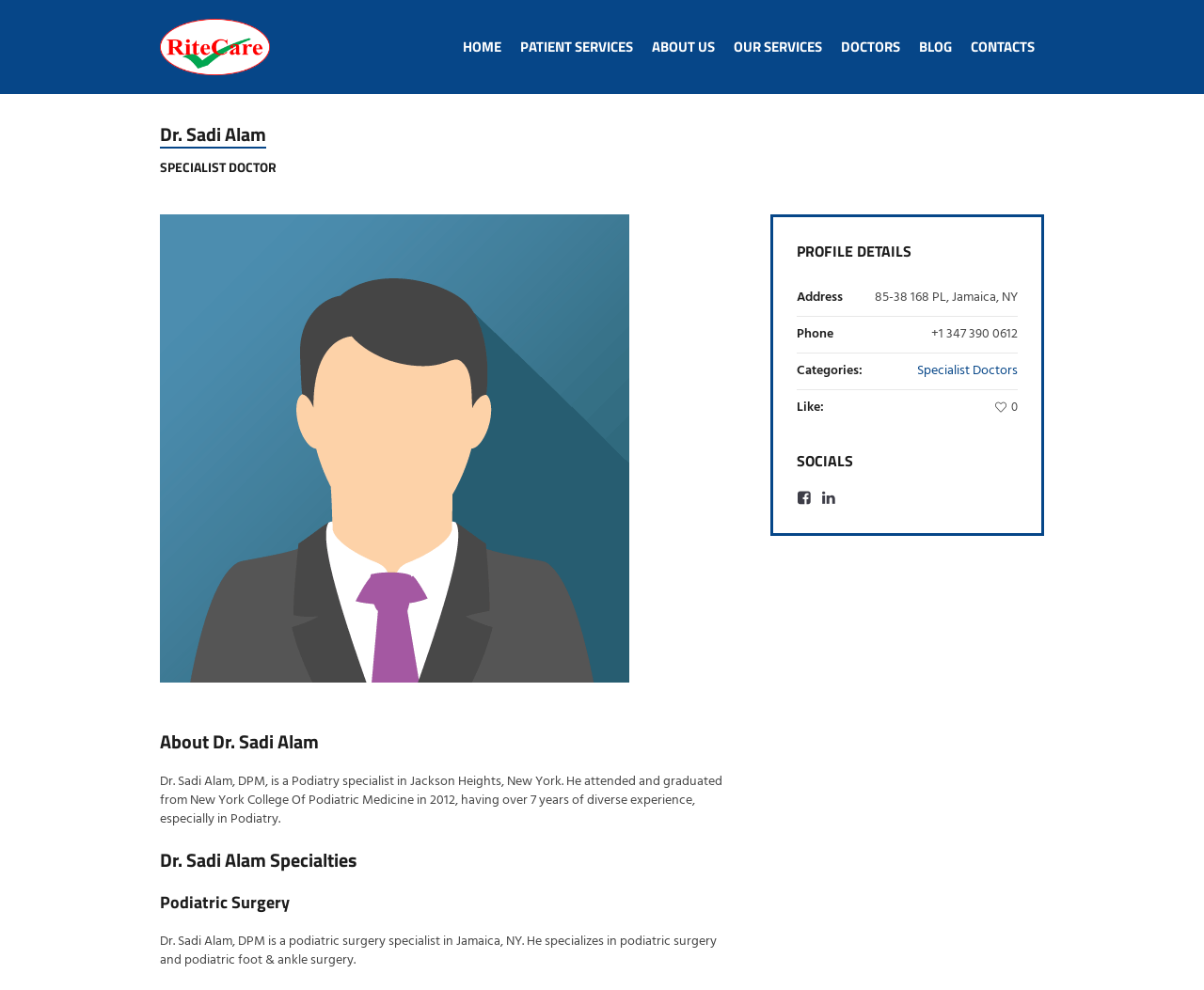Locate the bounding box coordinates of the area to click to fulfill this instruction: "View Dr. Sadi Alam's profile". The bounding box should be presented as four float numbers between 0 and 1, in the order [left, top, right, bottom].

[0.133, 0.123, 0.221, 0.15]